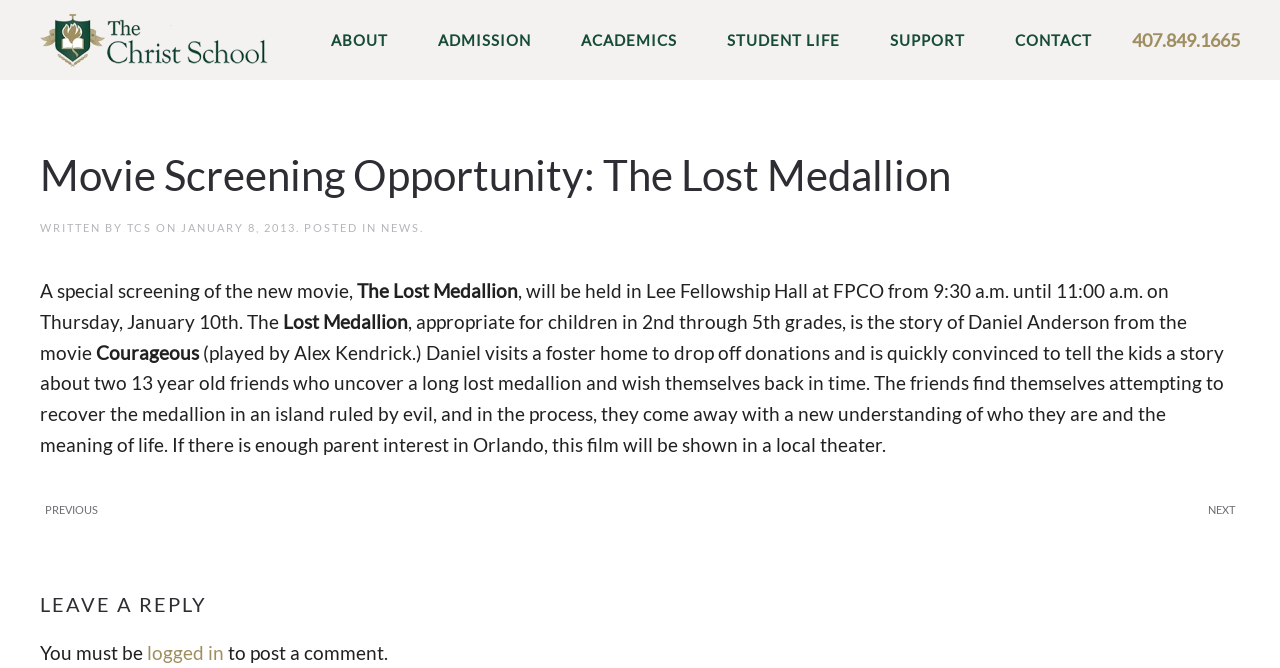What is the name of the movie being screened?
Please answer the question with a detailed and comprehensive explanation.

I found the answer by looking at the text content of the webpage, specifically the sentence 'A special screening of the new movie, The Lost Medallion, will be held in Lee Fellowship Hall at FPCO from 9:30 a.m. until 11:00 a.m. on Thursday, January 10th.'